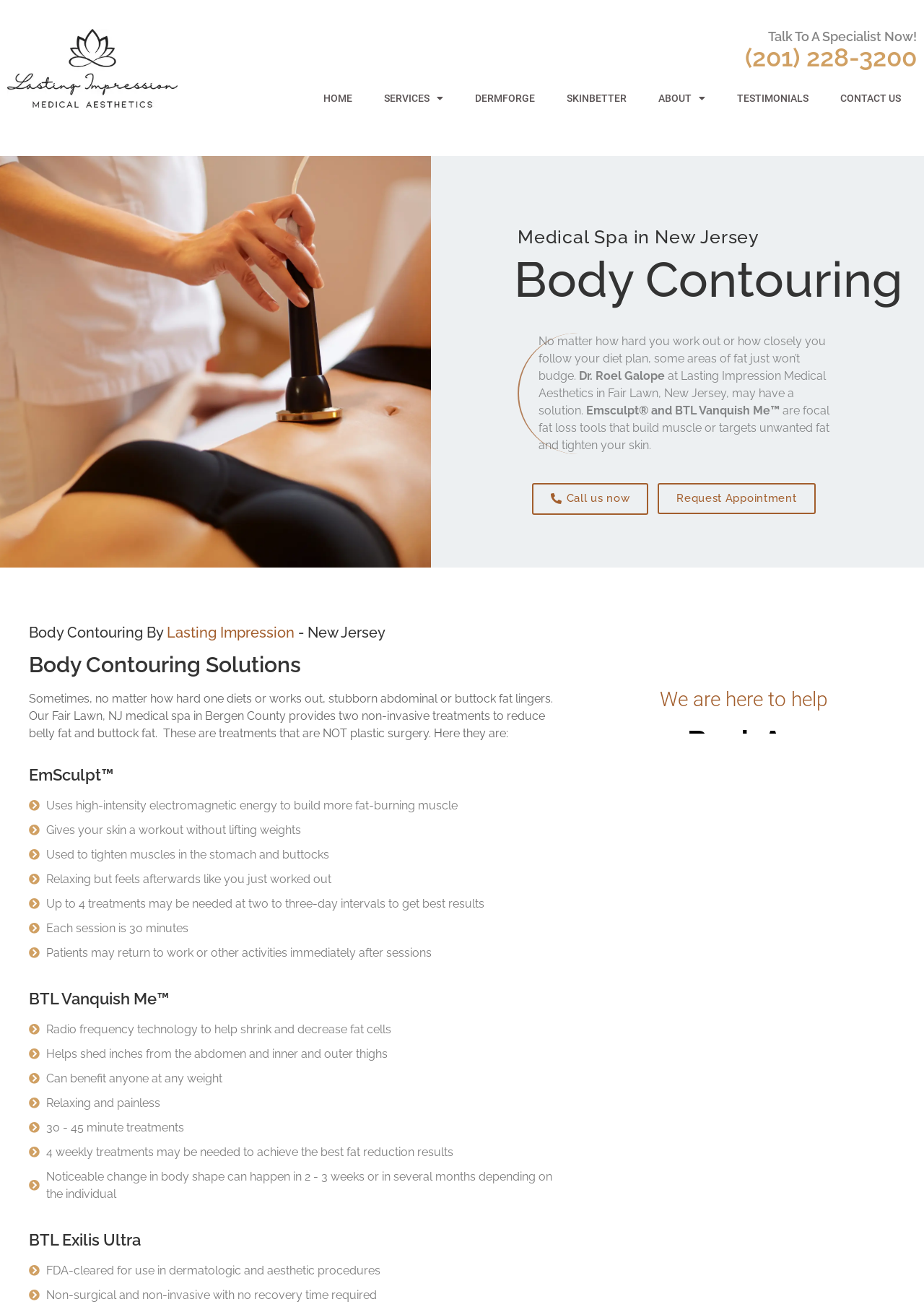Describe all visible elements and their arrangement on the webpage.

The webpage is about Fair Lawn Body Contouring, a medical spa in New Jersey that offers body contouring solutions. At the top of the page, there is a logo and a navigation menu with links to different sections of the website, including "HOME", "SERVICES", "DERMFORGE", "SKINBETTER", "ABOUT", "TESTIMONIALS", and "CONTACT US".

Below the navigation menu, there is a heading that reads "Medical Spa in New Jersey" and another heading that reads "Body Contouring". The page then introduces Dr. Roel Galope and explains that he offers solutions for fat loss, muscle building, and toning the body using Emsculpt and BTL Vanquish Me.

The page is divided into sections, each describing a different body contouring solution. The first section is about Emsculpt, which uses high-intensity electromagnetic energy to build fat-burning muscle. The section explains how Emsculpt works, its benefits, and what to expect from the treatment.

The next section is about BTL Vanquish Me, which uses radio frequency technology to help shrink and decrease fat cells. This section also explains how the treatment works, its benefits, and what to expect.

Further down the page, there is a section about BTL Exilis Ultra, which is an FDA-cleared treatment for dermatologic and aesthetic procedures. This section explains how the treatment works and its benefits.

Throughout the page, there are calls-to-action, such as "Call us now" and "Request Appointment", encouraging visitors to take action. There is also an iframe embedded on the page, which may contain additional content or a video.

Overall, the webpage is informative and provides detailed information about the body contouring solutions offered by Fair Lawn Body Contouring.